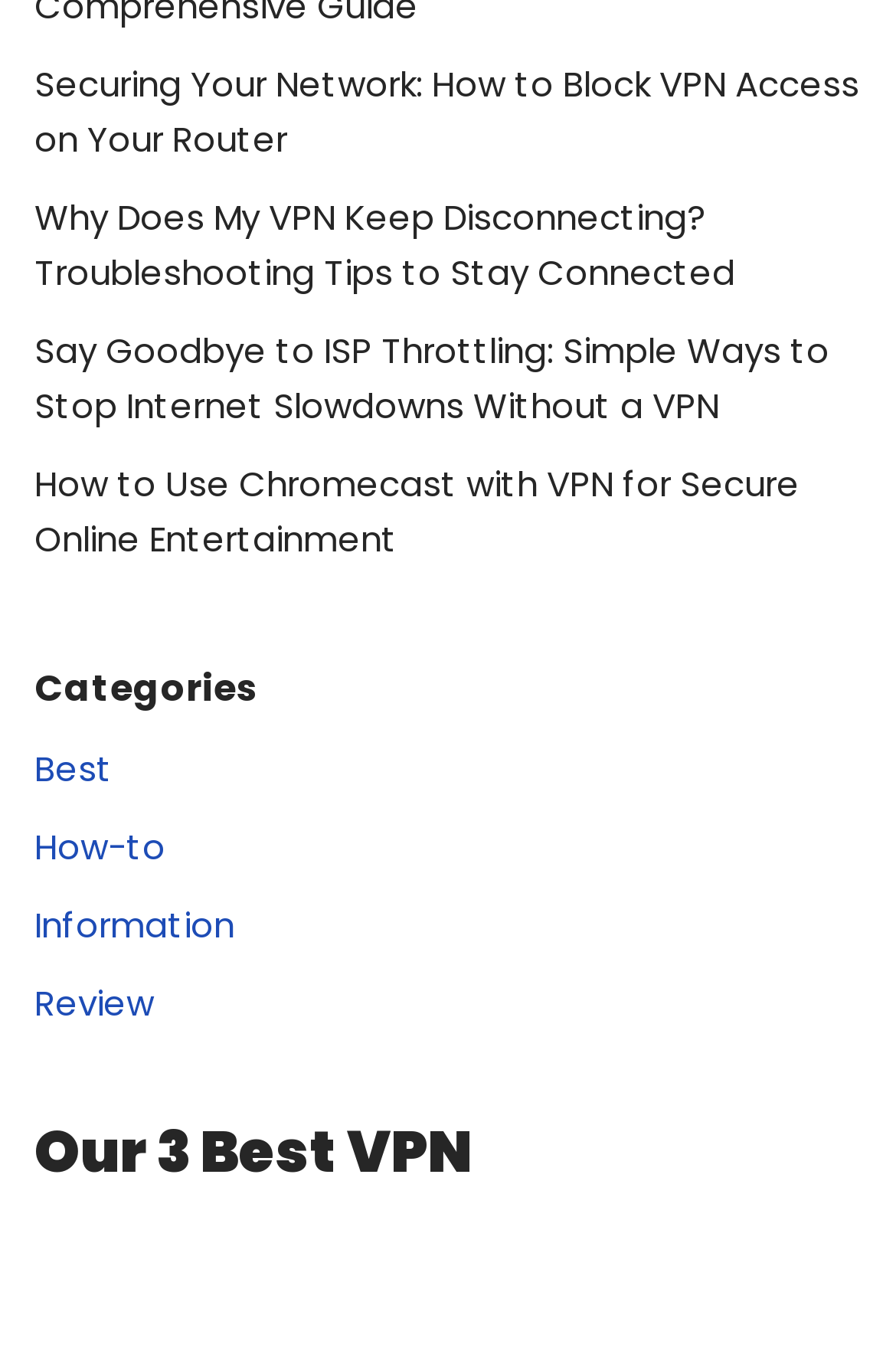Specify the bounding box coordinates of the region I need to click to perform the following instruction: "View categories". The coordinates must be four float numbers in the range of 0 to 1, i.e., [left, top, right, bottom].

[0.038, 0.49, 0.287, 0.529]